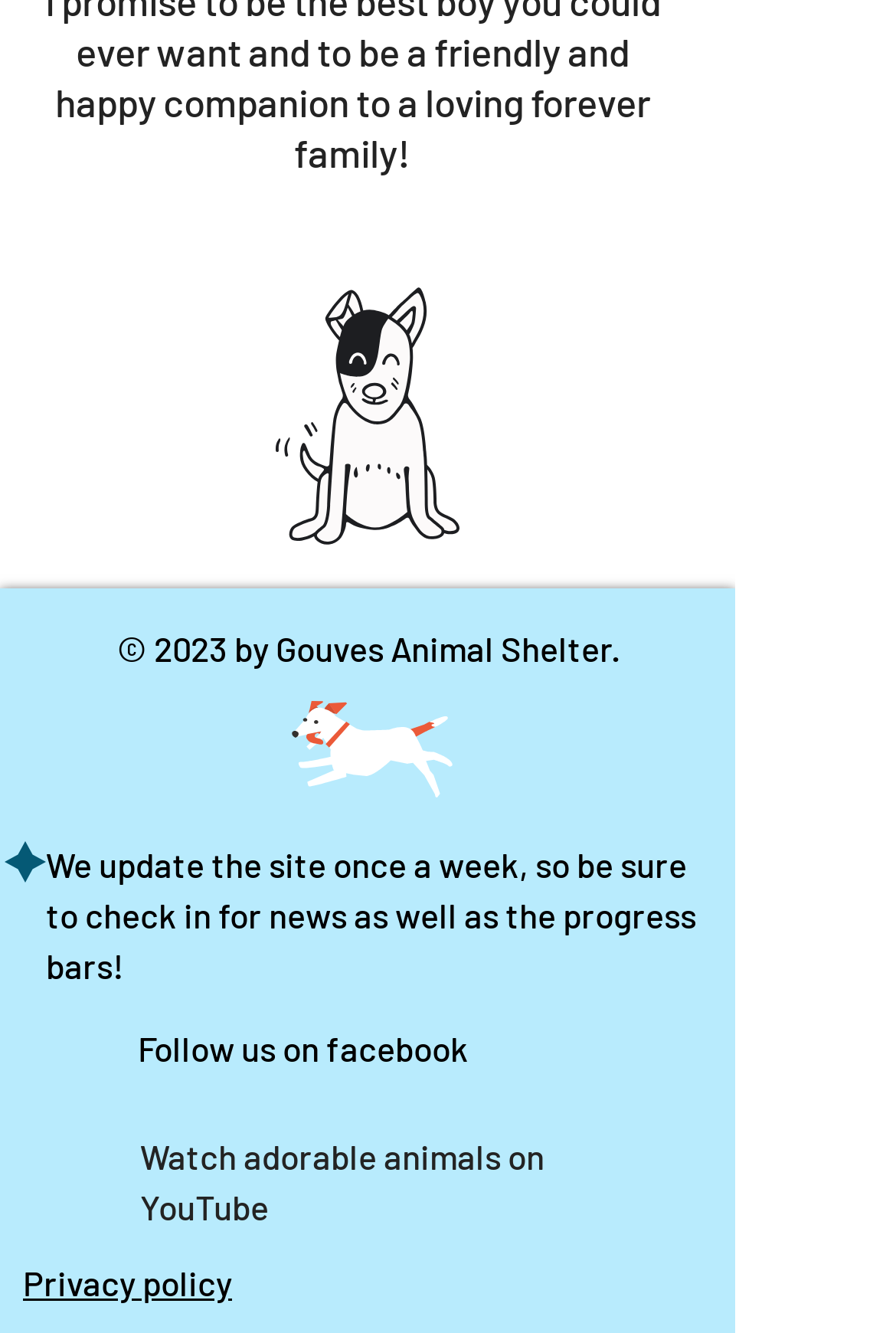What is the last item in the footer section?
From the image, provide a succinct answer in one word or a short phrase.

Privacy policy